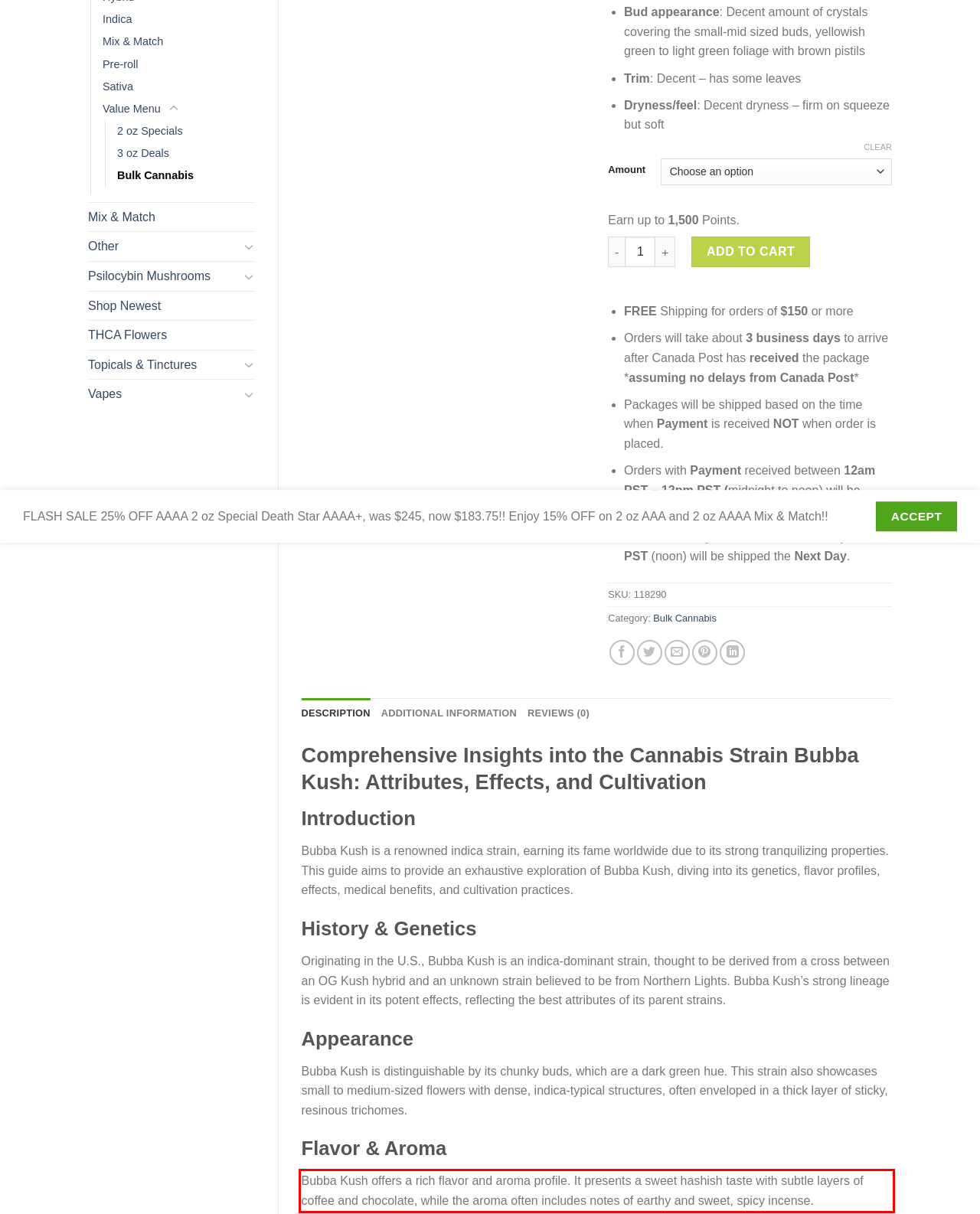Identify and extract the text within the red rectangle in the screenshot of the webpage.

Bubba Kush offers a rich flavor and aroma profile. It presents a sweet hashish taste with subtle layers of coffee and chocolate, while the aroma often includes notes of earthy and sweet, spicy incense.